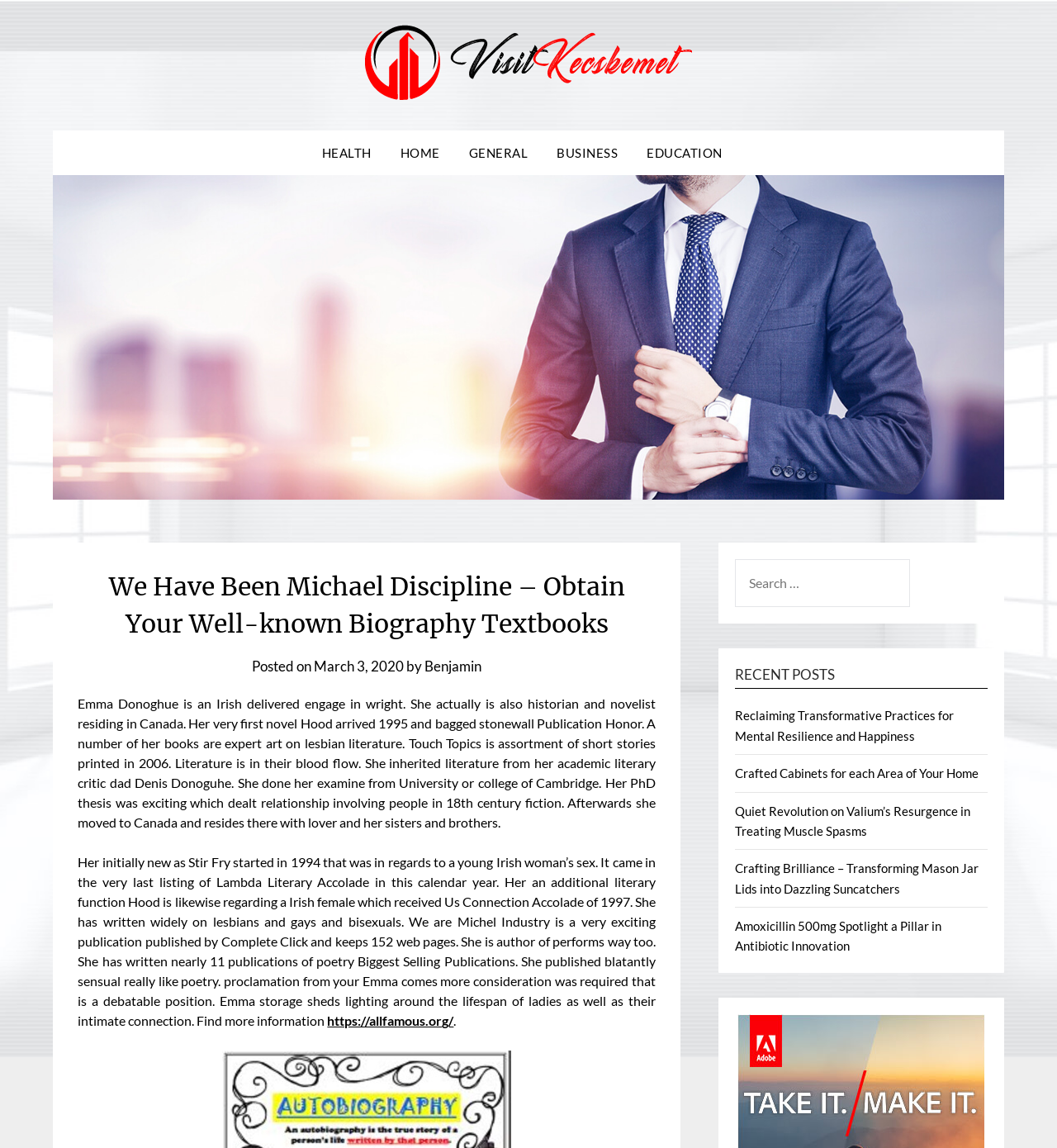Please identify the bounding box coordinates of where to click in order to follow the instruction: "Read the blog".

None